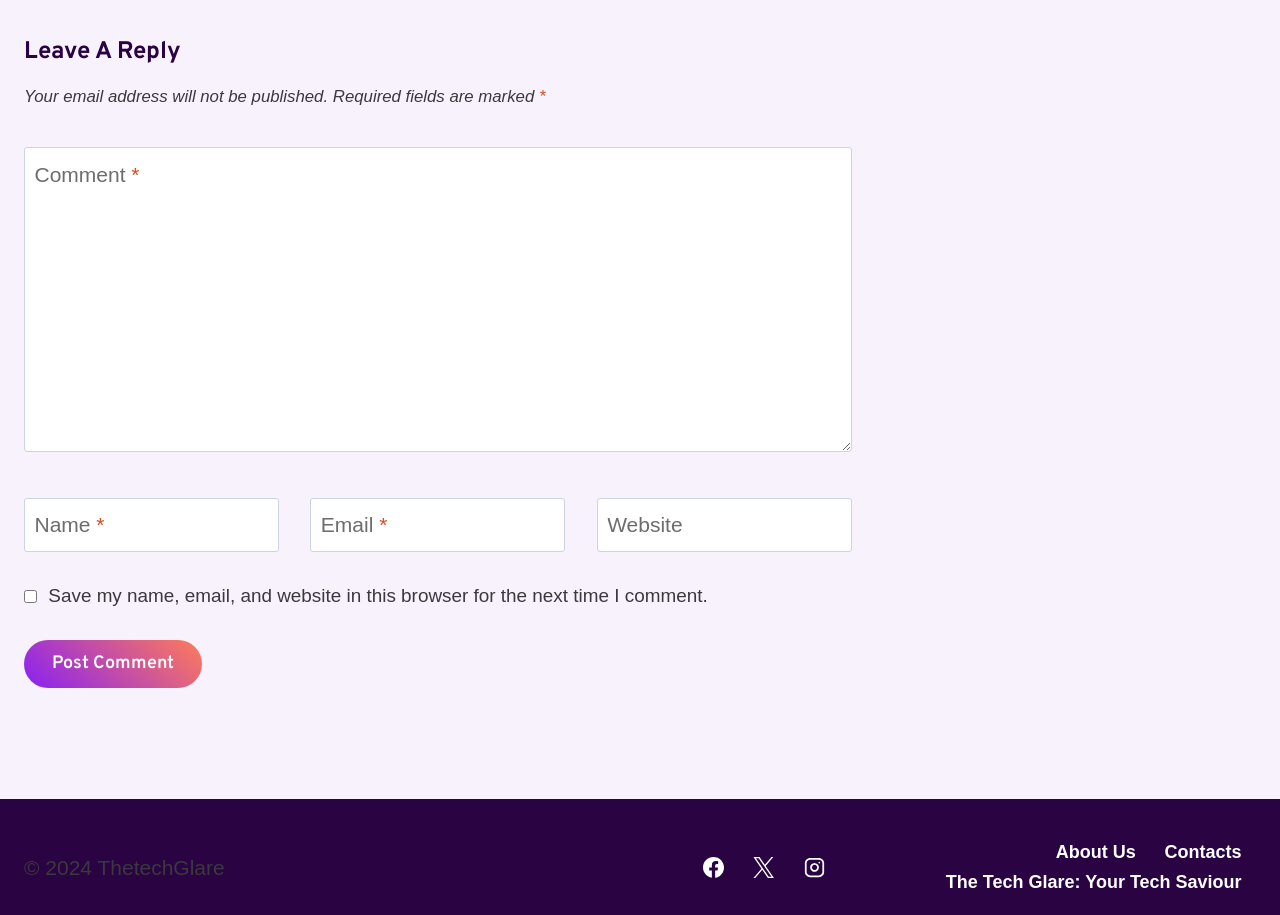What is the label of the third textbox in the comment form?
From the image, respond using a single word or phrase.

Website